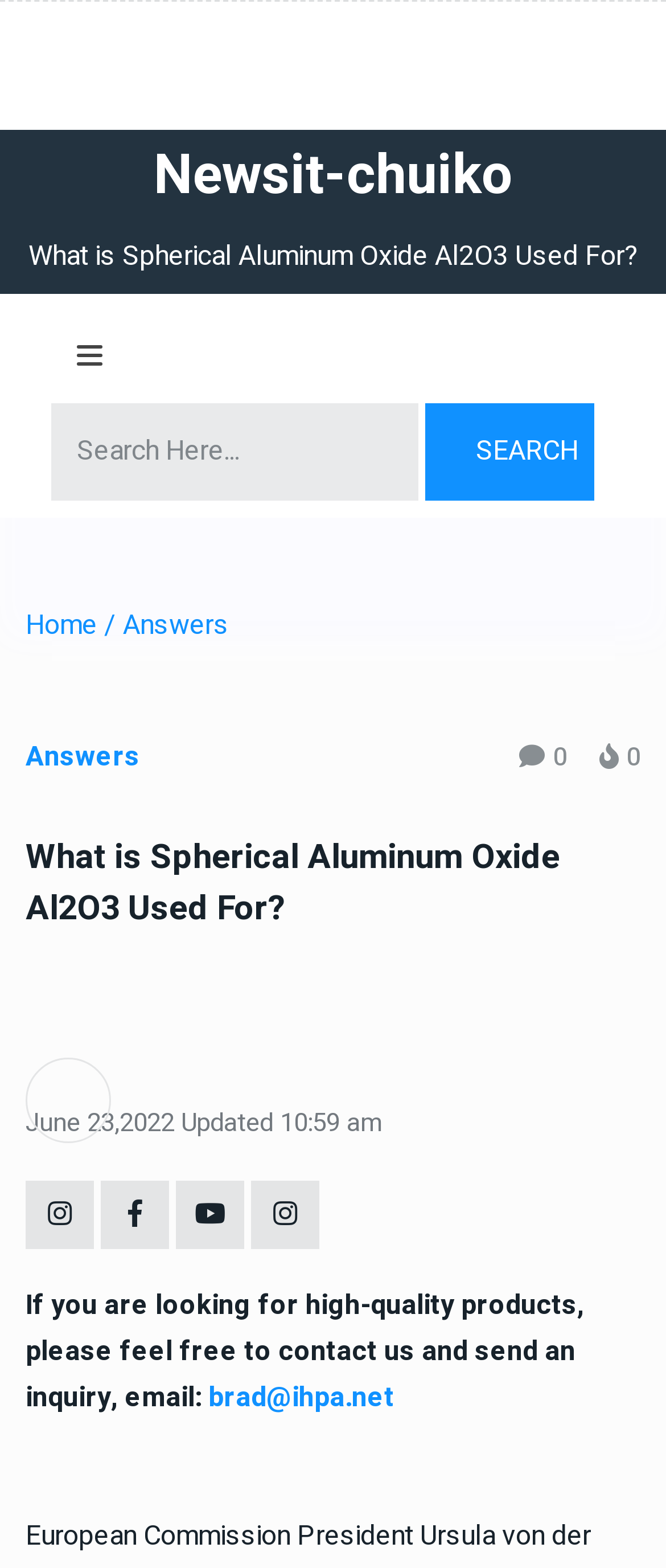How many social media links are present on the webpage?
Please give a detailed and elaborate answer to the question based on the image.

On the webpage, there are four social media links present, represented by the icons '', '', '', and ''. These links are located below the static text 'Updated 10:59 am'.